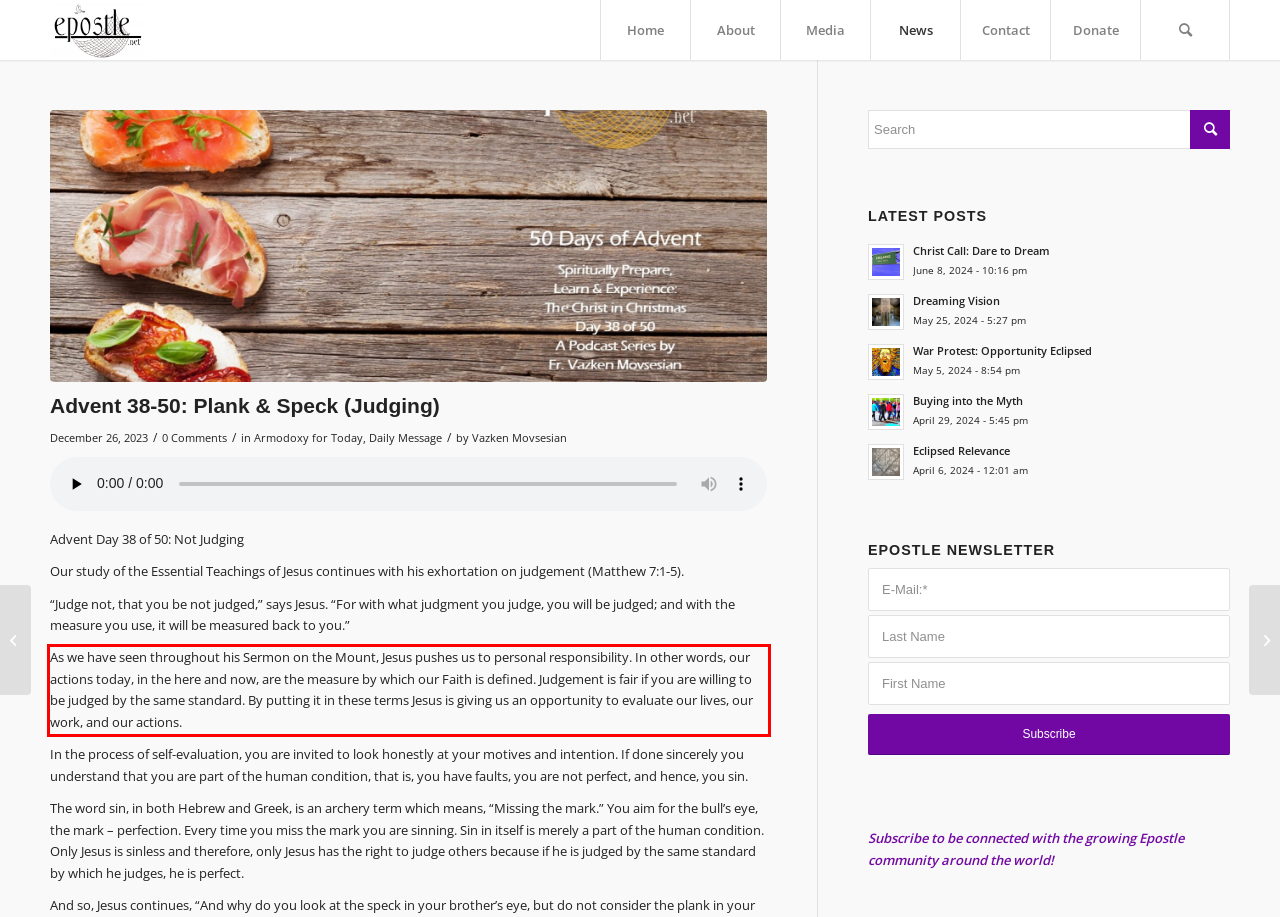From the provided screenshot, extract the text content that is enclosed within the red bounding box.

As we have seen throughout his Sermon on the Mount, Jesus pushes us to personal responsibility. In other words, our actions today, in the here and now, are the measure by which our Faith is defined. Judgement is fair if you are willing to be judged by the same standard. By putting it in these terms Jesus is giving us an opportunity to evaluate our lives, our work, and our actions.